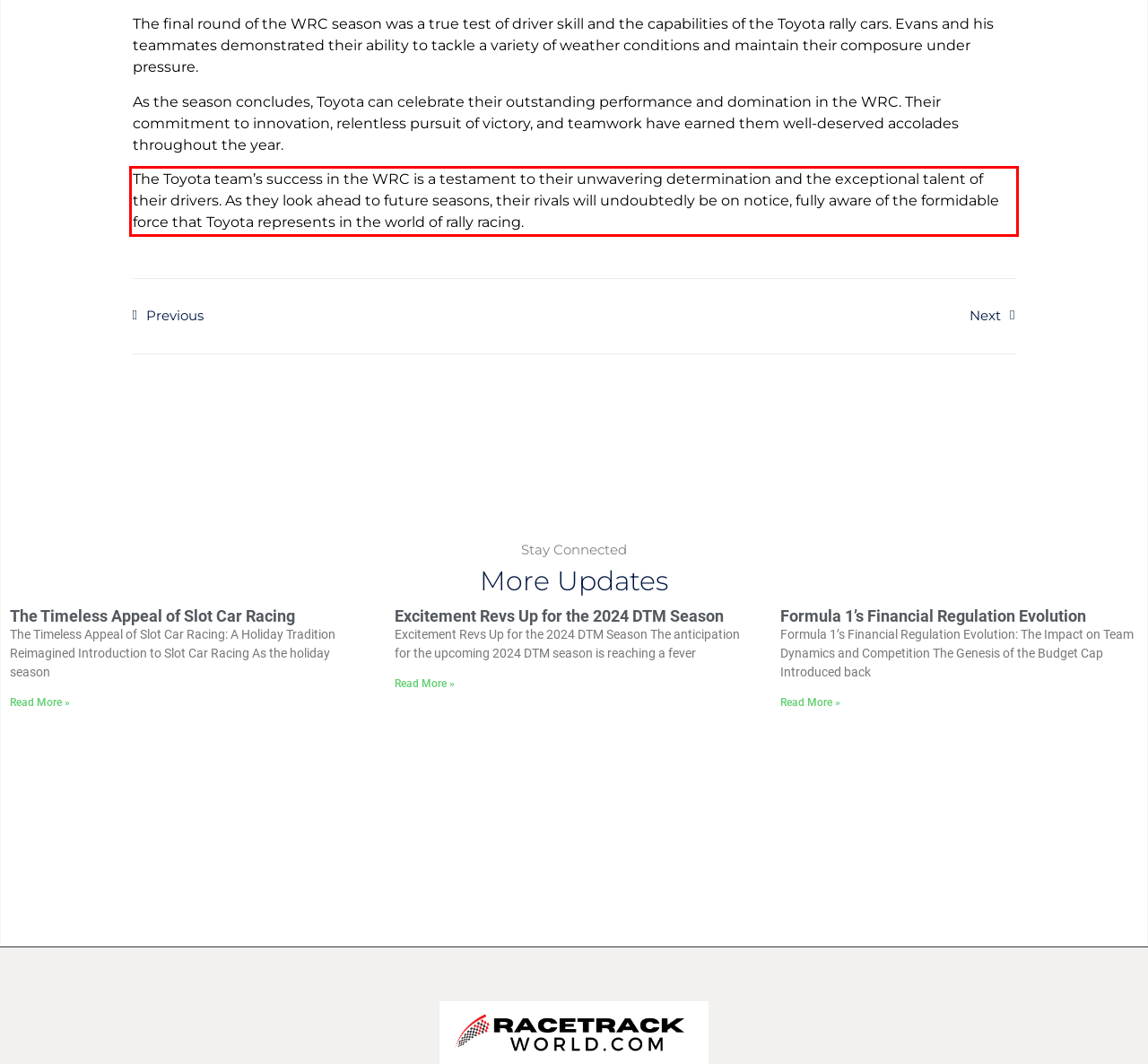Please examine the webpage screenshot and extract the text within the red bounding box using OCR.

The Toyota team’s success in the WRC is a testament to their unwavering determination and the exceptional talent of their drivers. As they look ahead to future seasons, their rivals will undoubtedly be on notice, fully aware of the formidable force that Toyota represents in the world of rally racing.